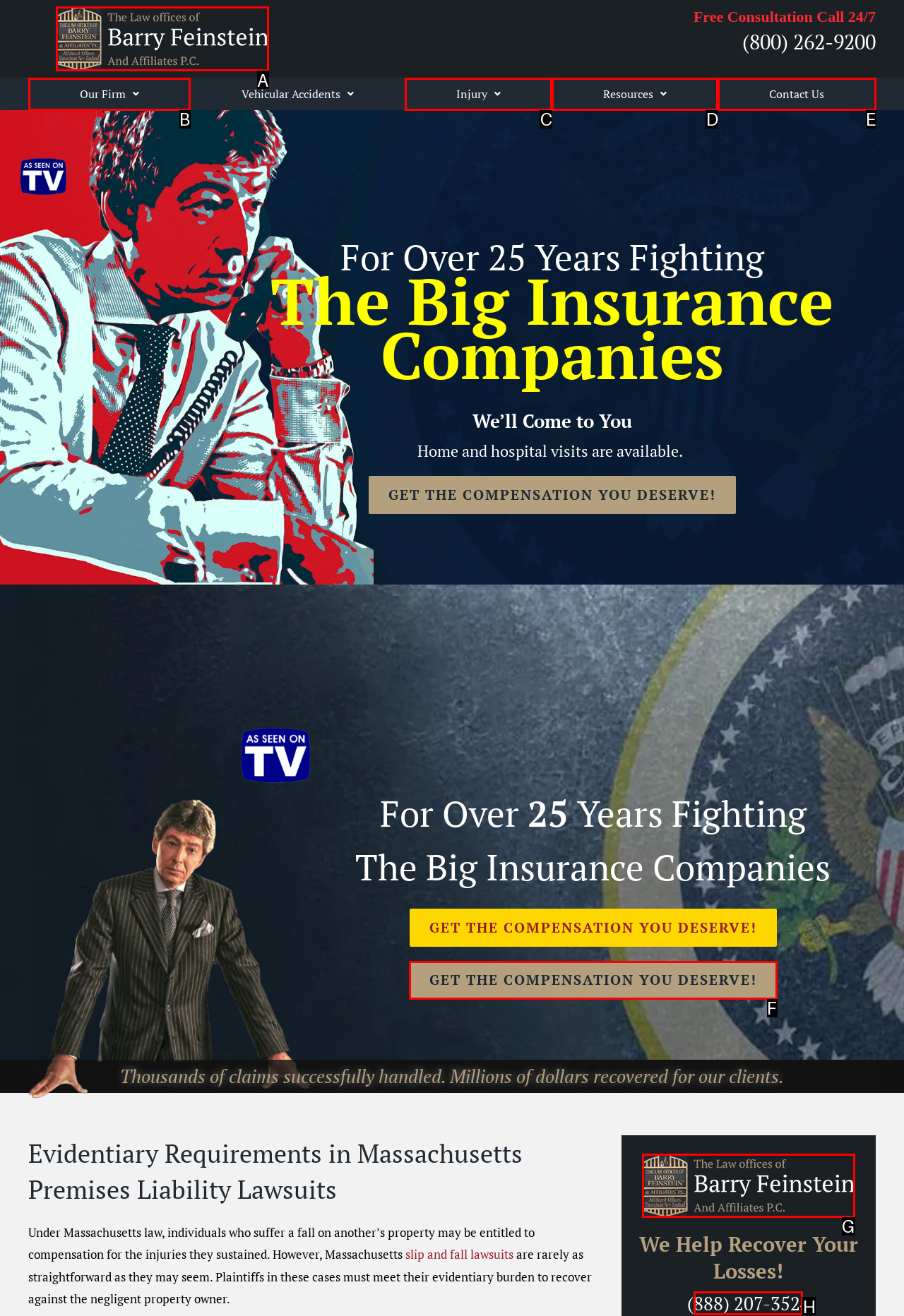Tell me the correct option to click for this task: Click the 'Massachusetts Personal Injury Lawyers' link
Write down the option's letter from the given choices.

A